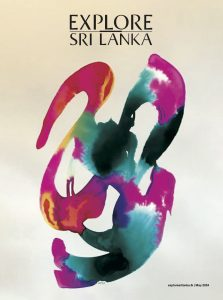Craft a thorough explanation of what is depicted in the image.

The image features an artistic and vibrant representation related to tourism in Sri Lanka, prominently showcasing the phrase "EXPLORE SRI LANKA." The colorful design, marked by fluid shapes and bold colors—primarily pinks, greens, and blues—creates an inviting and dynamic visual impression. This artwork emphasizes the beauty and allure of Sri Lanka as a travel destination, aiming to captivate viewers and inspire them to discover the diverse landscapes, rich culture, and unique experiences the country has to offer. The context of this image is tied to the May 2024 issue, indicating its role in the promotional materials highlighting tourism opportunities in Sri Lanka.